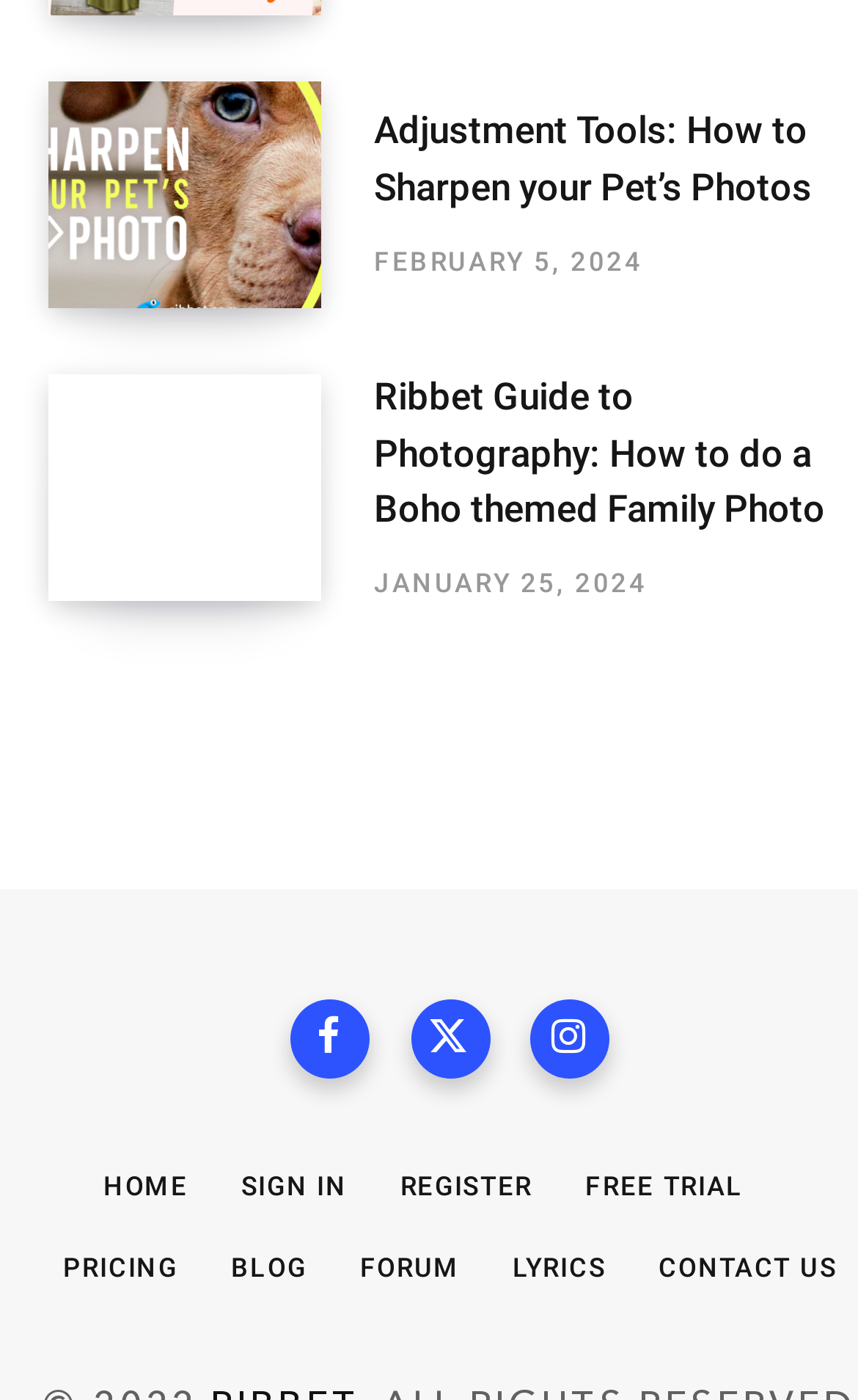Can you find the bounding box coordinates of the area I should click to execute the following instruction: "Check the pricing"?

[0.073, 0.894, 0.207, 0.916]